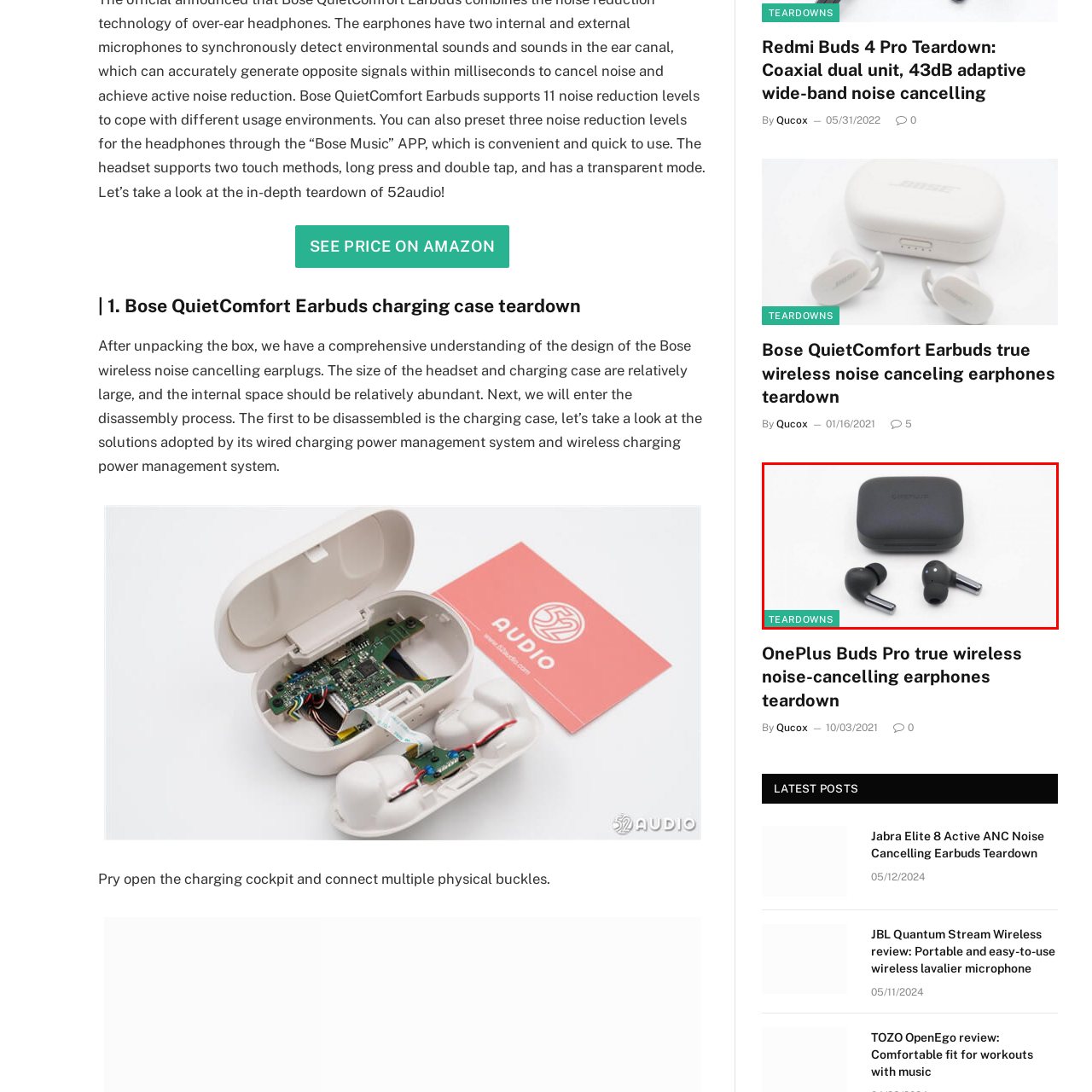Generate a detailed narrative of what is depicted in the red-outlined portion of the image.

The image features the OnePlus Buds Pro true wireless noise-cancelling earphones alongside their sleek charging case. The earbuds are designed with a modern aesthetic, showcasing a matte black finish that enhances their elegant look. Their distinct form factor includes a short stem and an ergonomic shape for comfort during prolonged wear. The charging case, also in black, is compact and designed for portability, allowing users to easily charge their earbuds on the go. This image is part of a teardown review, providing insights into the design and technology behind the OnePlus Buds Pro, emphasizing both functionality and style. The caption “TEARDOWNS” suggests a detailed examination of the product's construction and performance.